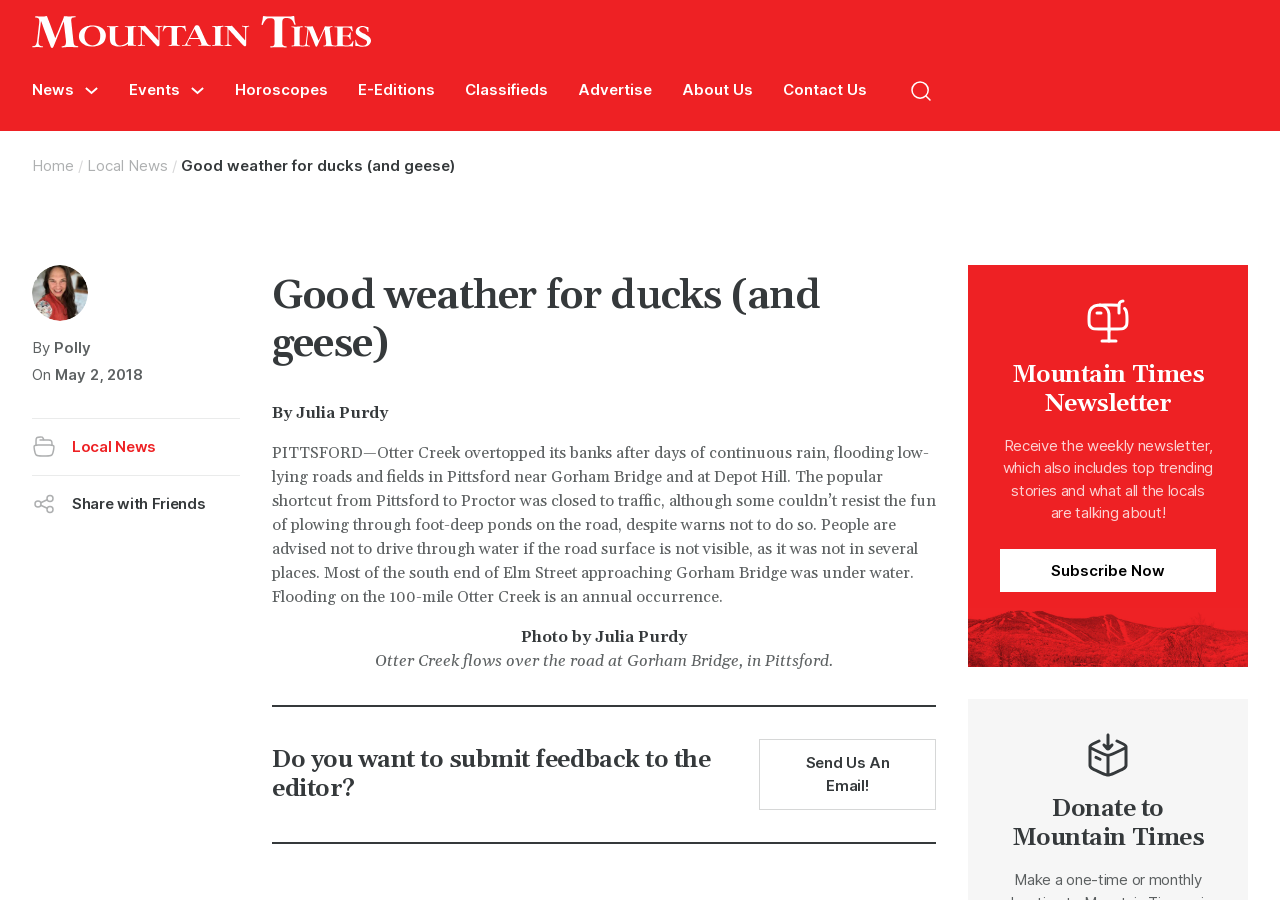Bounding box coordinates should be in the format (top-left x, top-left y, bottom-right x, bottom-right y) and all values should be floating point numbers between 0 and 1. Determine the bounding box coordinate for the UI element described as: Share with Friends

[0.025, 0.529, 0.188, 0.591]